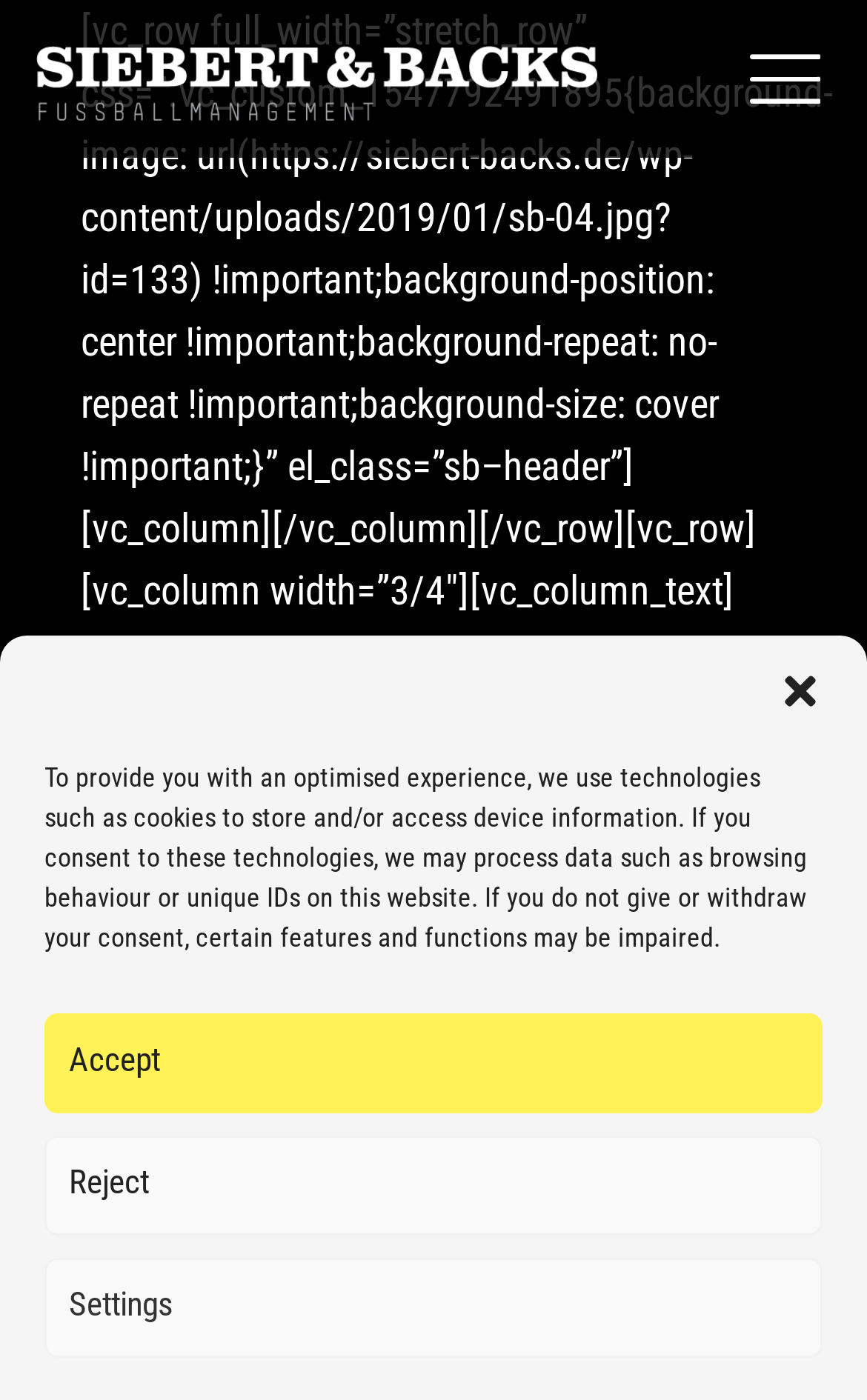Given the description: "Settings", determine the bounding box coordinates of the UI element. The coordinates should be formatted as four float numbers between 0 and 1, [left, top, right, bottom].

[0.051, 0.898, 0.949, 0.97]